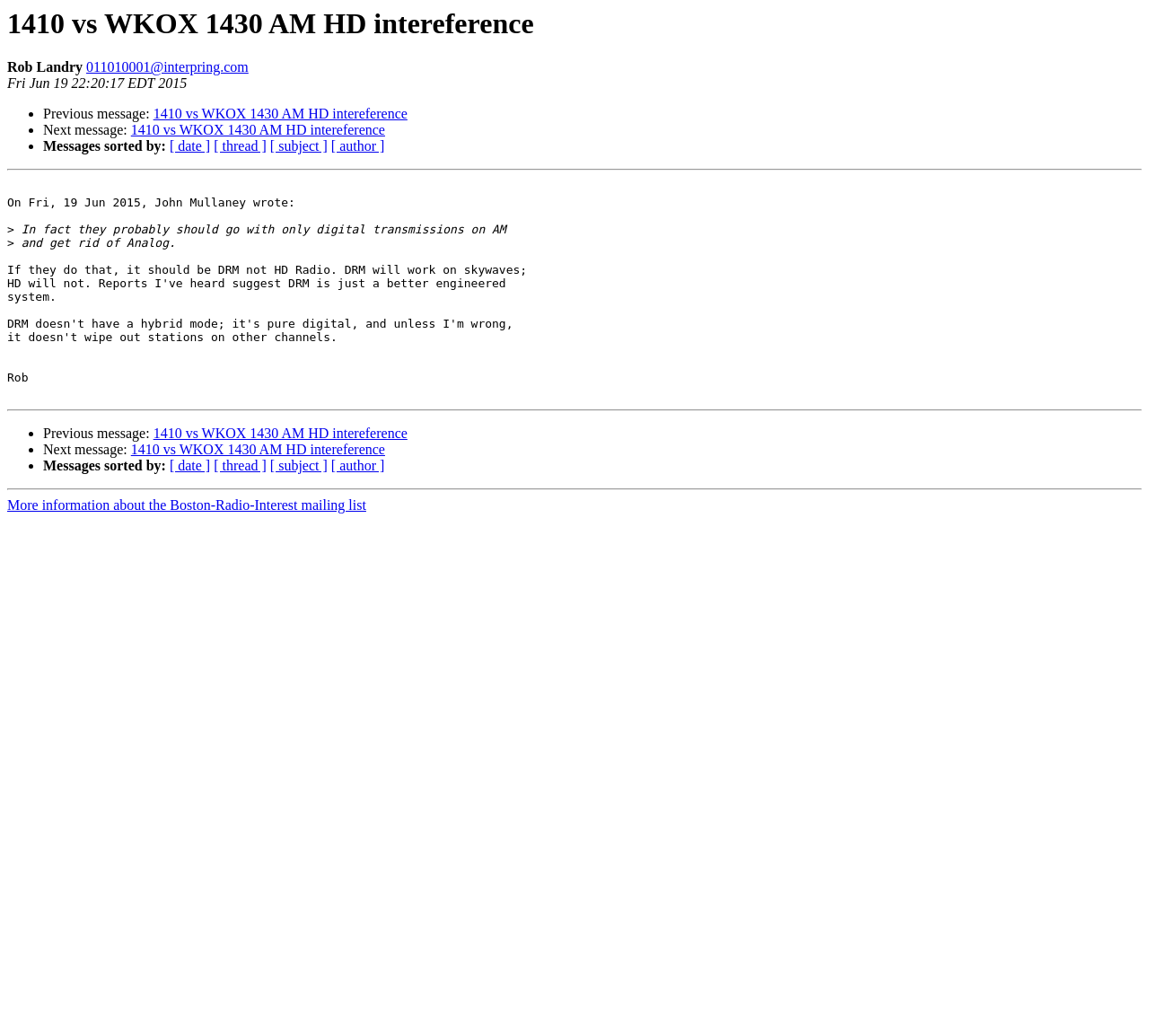Carefully examine the image and provide an in-depth answer to the question: What is the topic of discussion?

The topic of discussion can be inferred from the heading '1410 vs WKOX 1430 AM HD interference' and the content of the message which talks about digital transmissions on AM and getting rid of Analog.